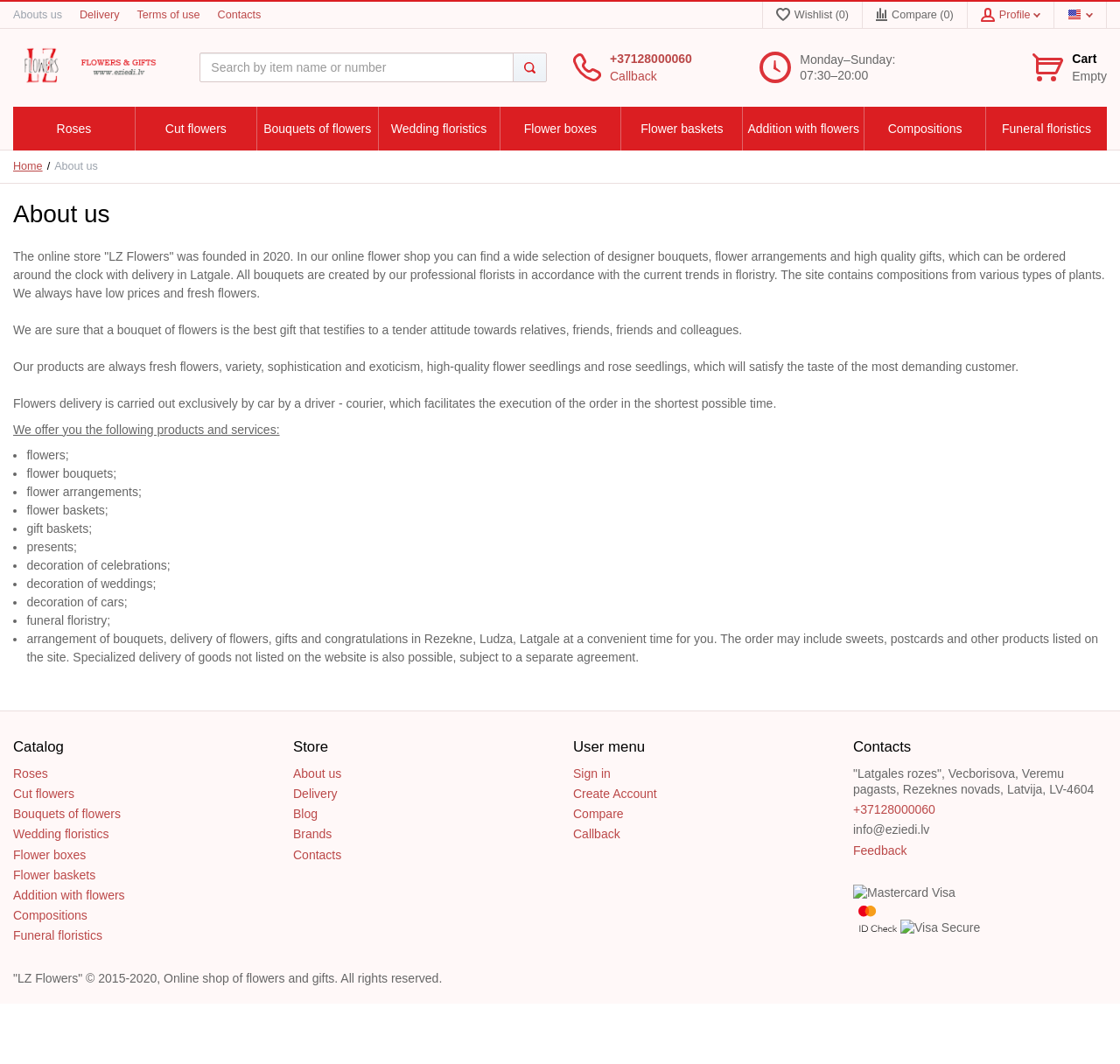Answer the question with a brief word or phrase:
What is the purpose of the online store?

to sell flowers and gifts